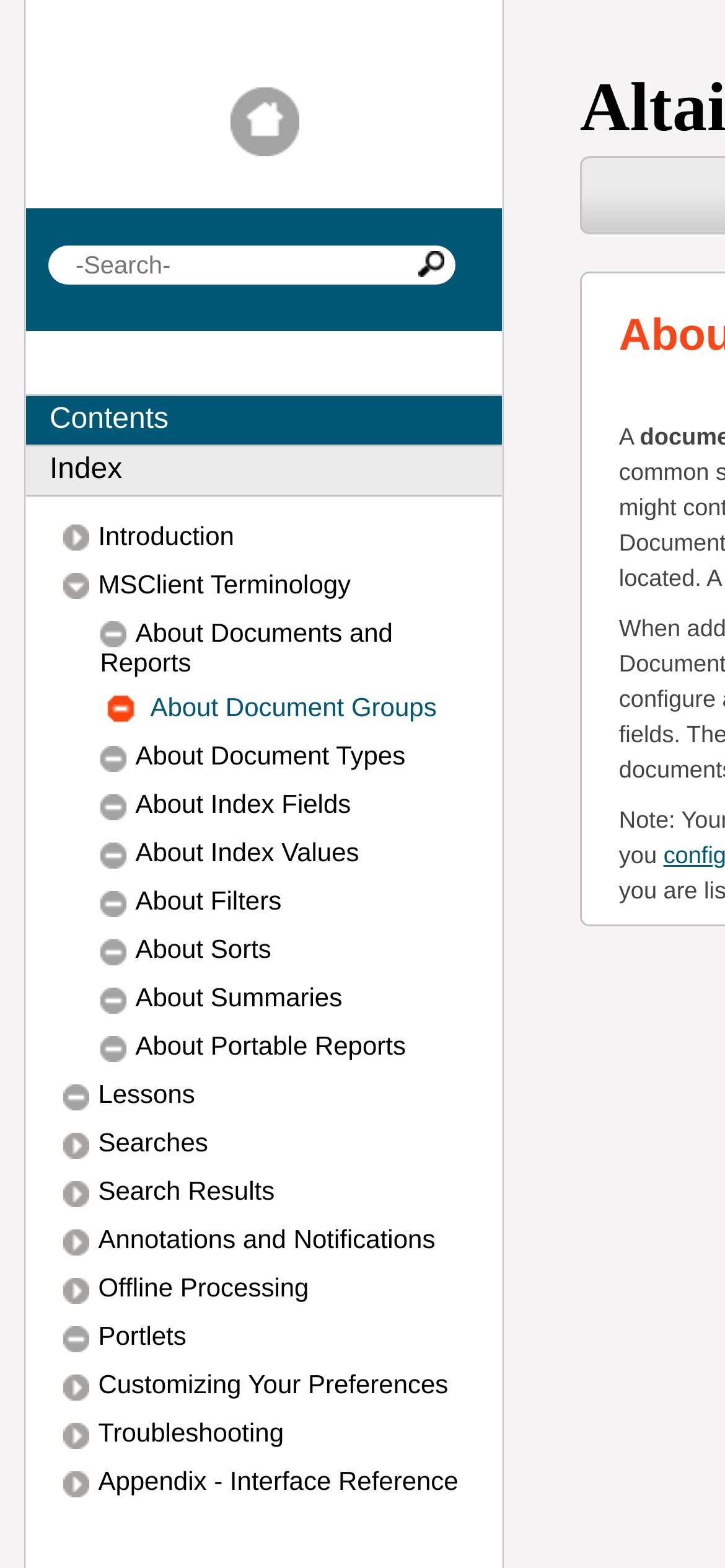Articulate a detailed summary of the webpage's content and design.

This webpage is a user's guide for Monarch Server v2022.0 Report Warehouse, specifically focusing on document groups. At the top, there is a search box and a link to the right of it. Below the search box, there are two static text elements, "Contents" and "Index", which are likely navigation options.

The main content of the page is a long list of links, each with a brief description and an accompanying image. The links are organized in a hierarchical structure, with the main categories including "Introduction", "MSClient Terminology", "About Documents and Reports", and so on. Each of these categories has a corresponding image and a brief description.

The links are arranged in a vertical column, with the first link, "Introduction", located near the top of the page, and the last link, "Appendix - Interface Reference", located near the bottom. The images accompanying each link are small and located to the left of the link text.

There are 17 links in total, each with a unique title and image. The links are densely packed, with minimal spacing between them. The overall layout is clean and easy to navigate, with clear headings and concise text.